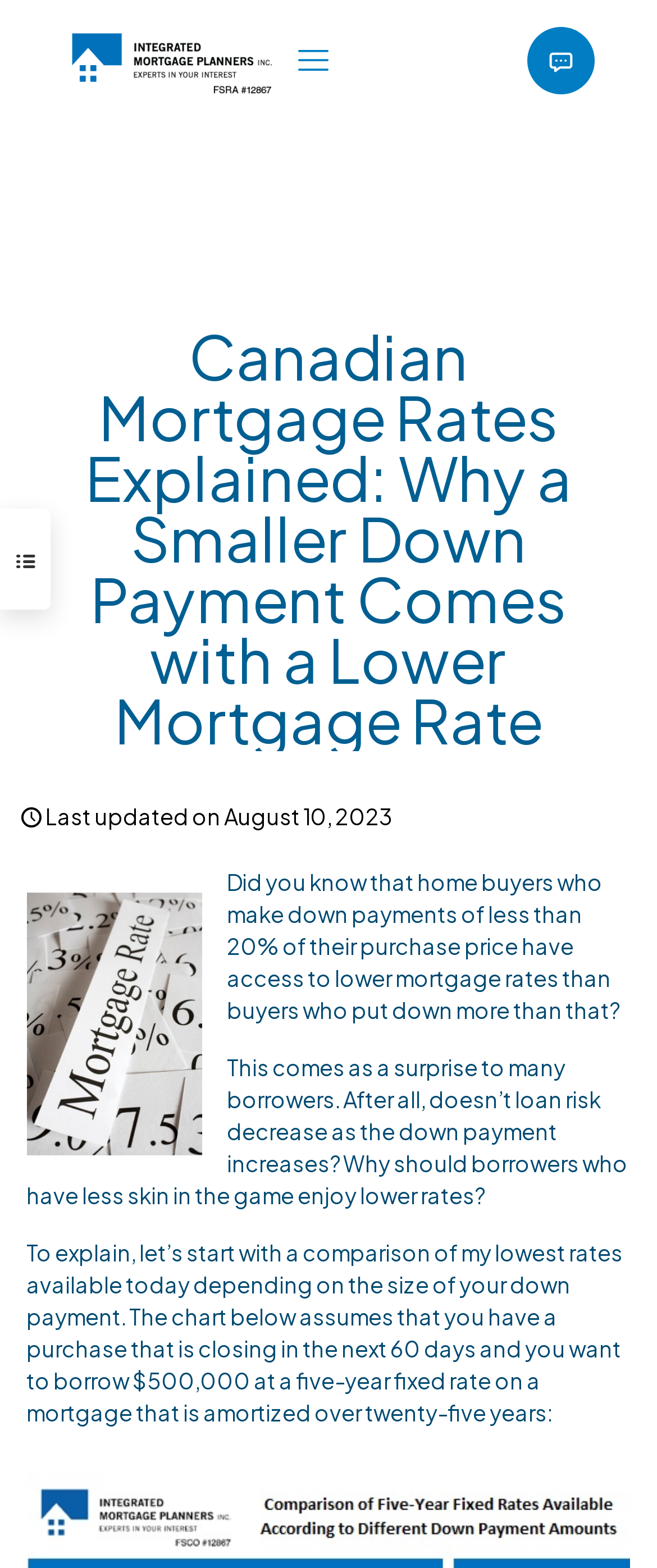What is the topic of this webpage?
Answer with a single word or short phrase according to what you see in the image.

Mortgage rates